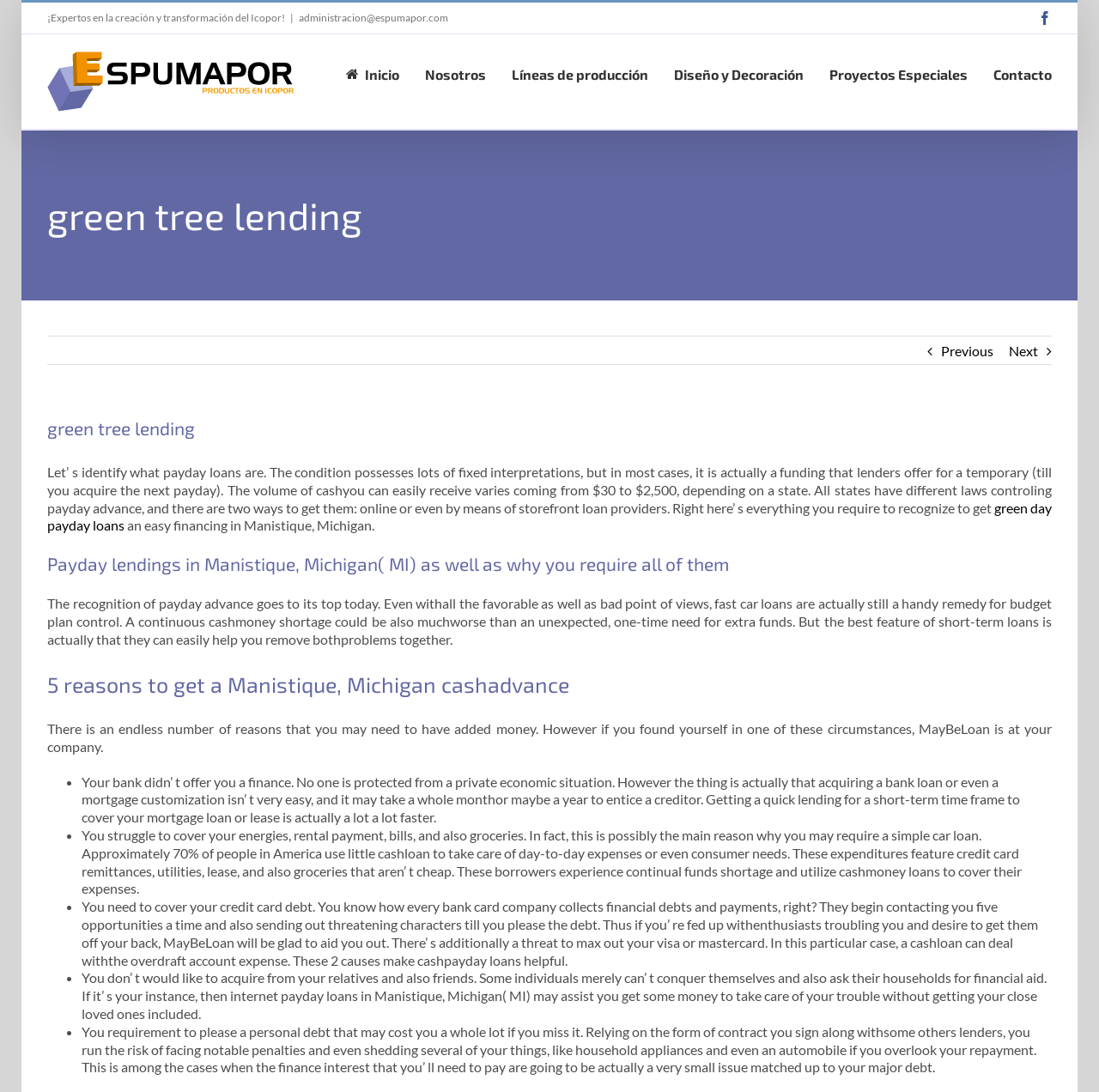What is the purpose of payday loans according to the text?
Please give a well-detailed answer to the question.

I read the text element with the description 'The recognition of payday advance goes to its top today...' and found the information that payday loans are a handy remedy for budget control.